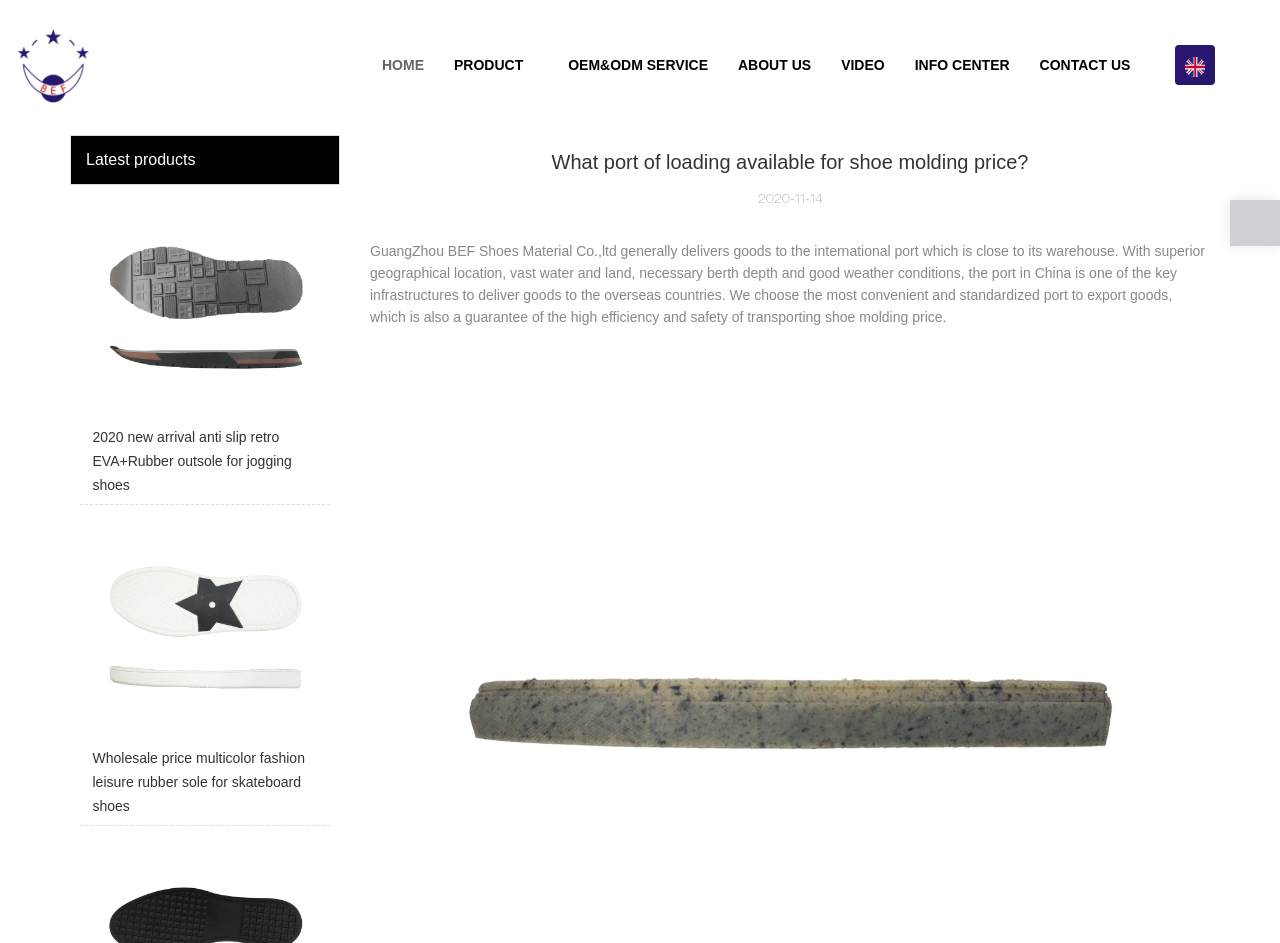Identify the bounding box coordinates for the element you need to click to achieve the following task: "Go to the HOME page". The coordinates must be four float values ranging from 0 to 1, formatted as [left, top, right, bottom].

[0.287, 0.021, 0.343, 0.117]